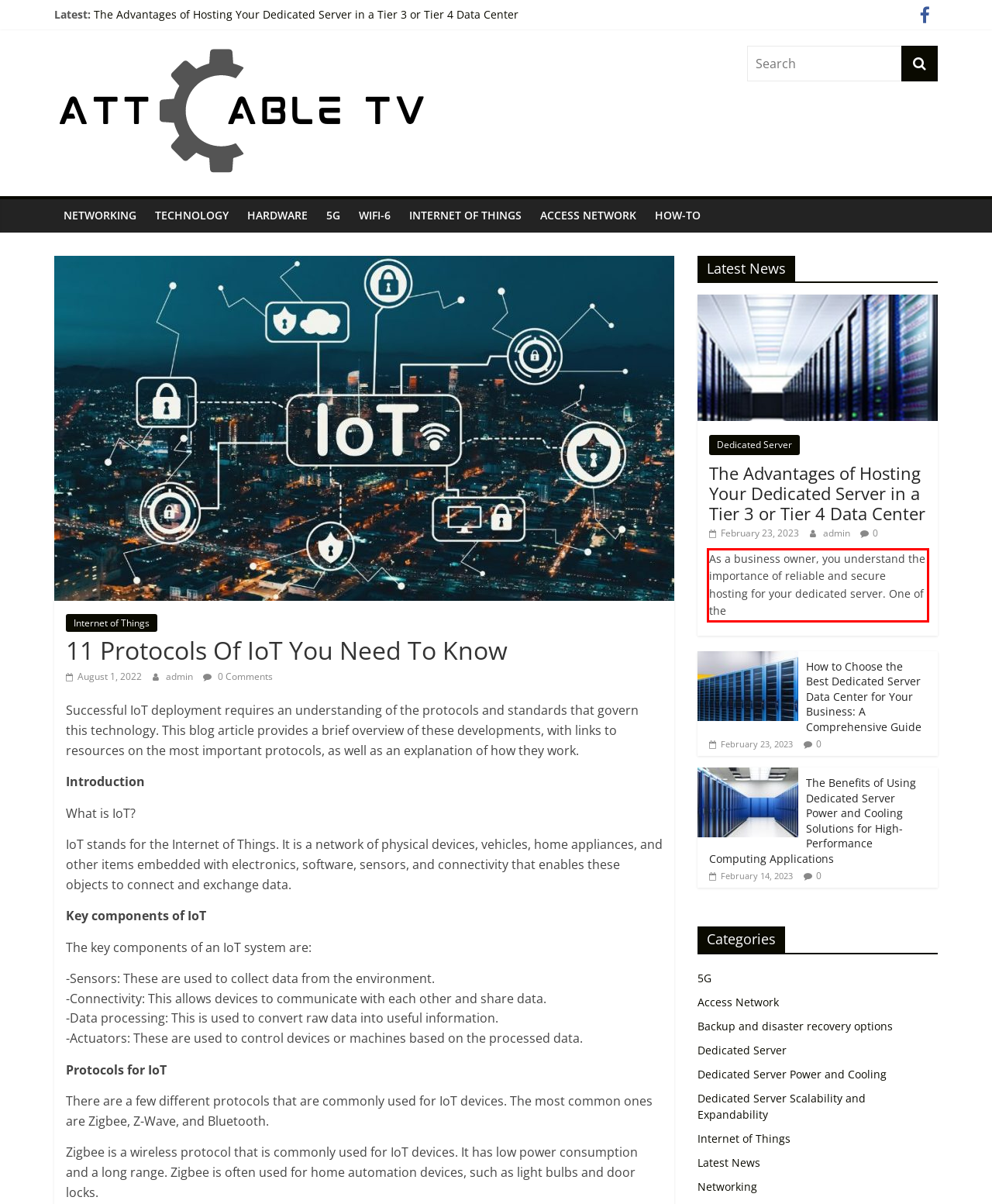You have a screenshot of a webpage, and there is a red bounding box around a UI element. Utilize OCR to extract the text within this red bounding box.

As a business owner, you understand the importance of reliable and secure hosting for your dedicated server. One of the